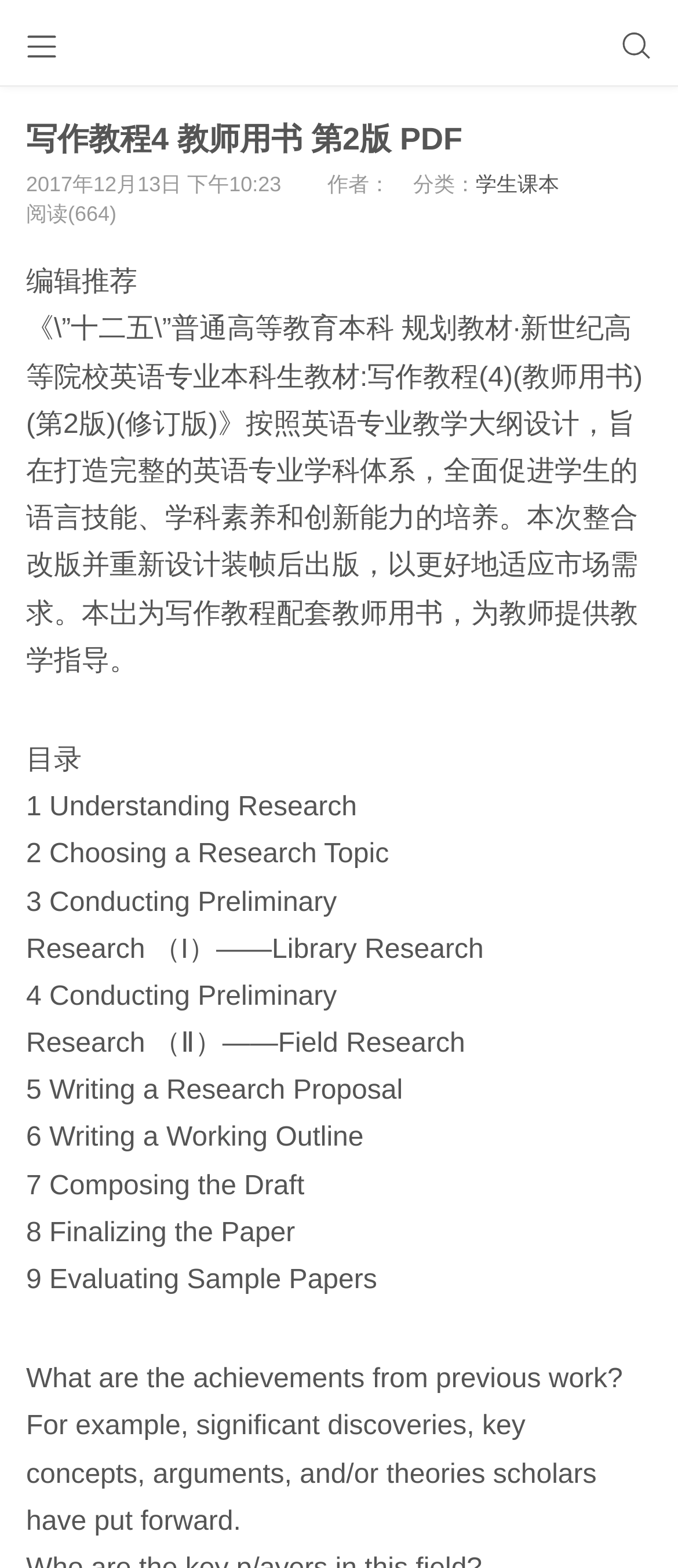Provide a thorough and detailed response to the question by examining the image: 
What is the publication date of this book?

I found the publication date by looking at the static text element with the content '2017年12月13日 下午10:23' which is located at the top of the webpage, indicating the publication date and time of the book.